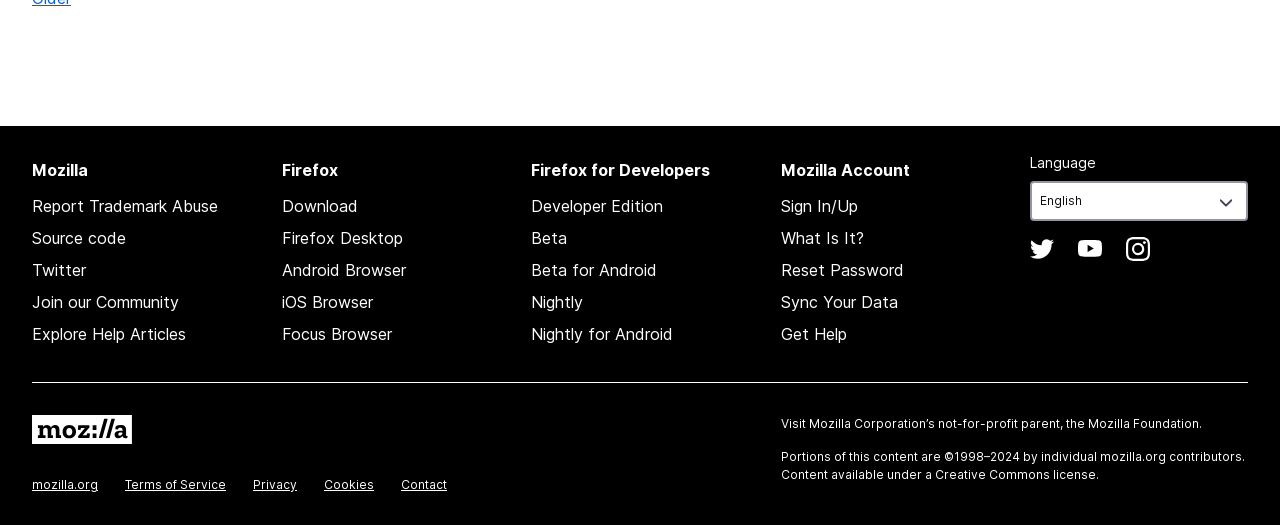Pinpoint the bounding box coordinates of the area that should be clicked to complete the following instruction: "Report trademark abuse". The coordinates must be given as four float numbers between 0 and 1, i.e., [left, top, right, bottom].

[0.025, 0.373, 0.17, 0.411]